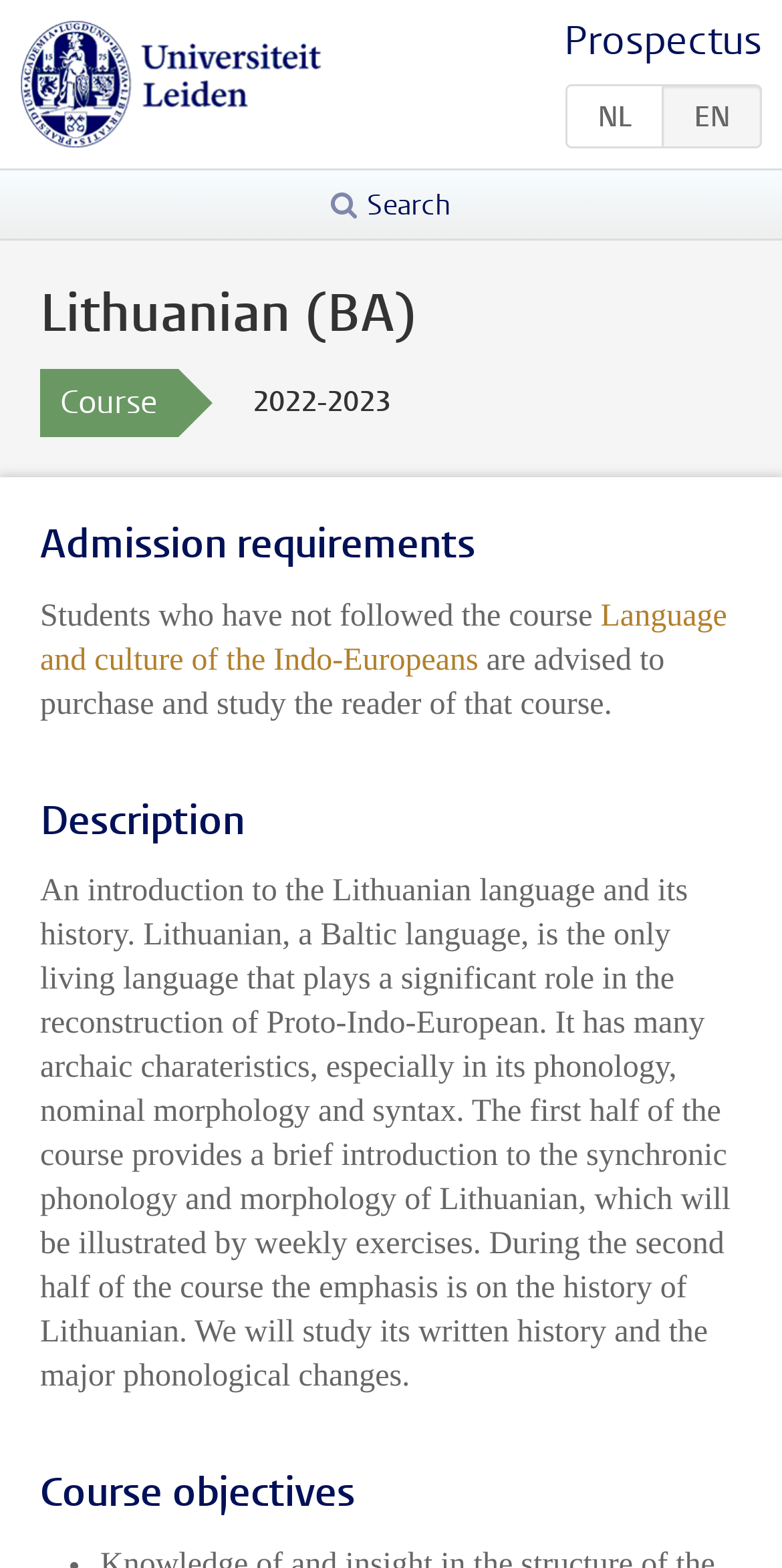Specify the bounding box coordinates (top-left x, top-left y, bottom-right x, bottom-right y) of the UI element in the screenshot that matches this description: alt="Universiteit Leiden"

[0.026, 0.042, 0.413, 0.064]